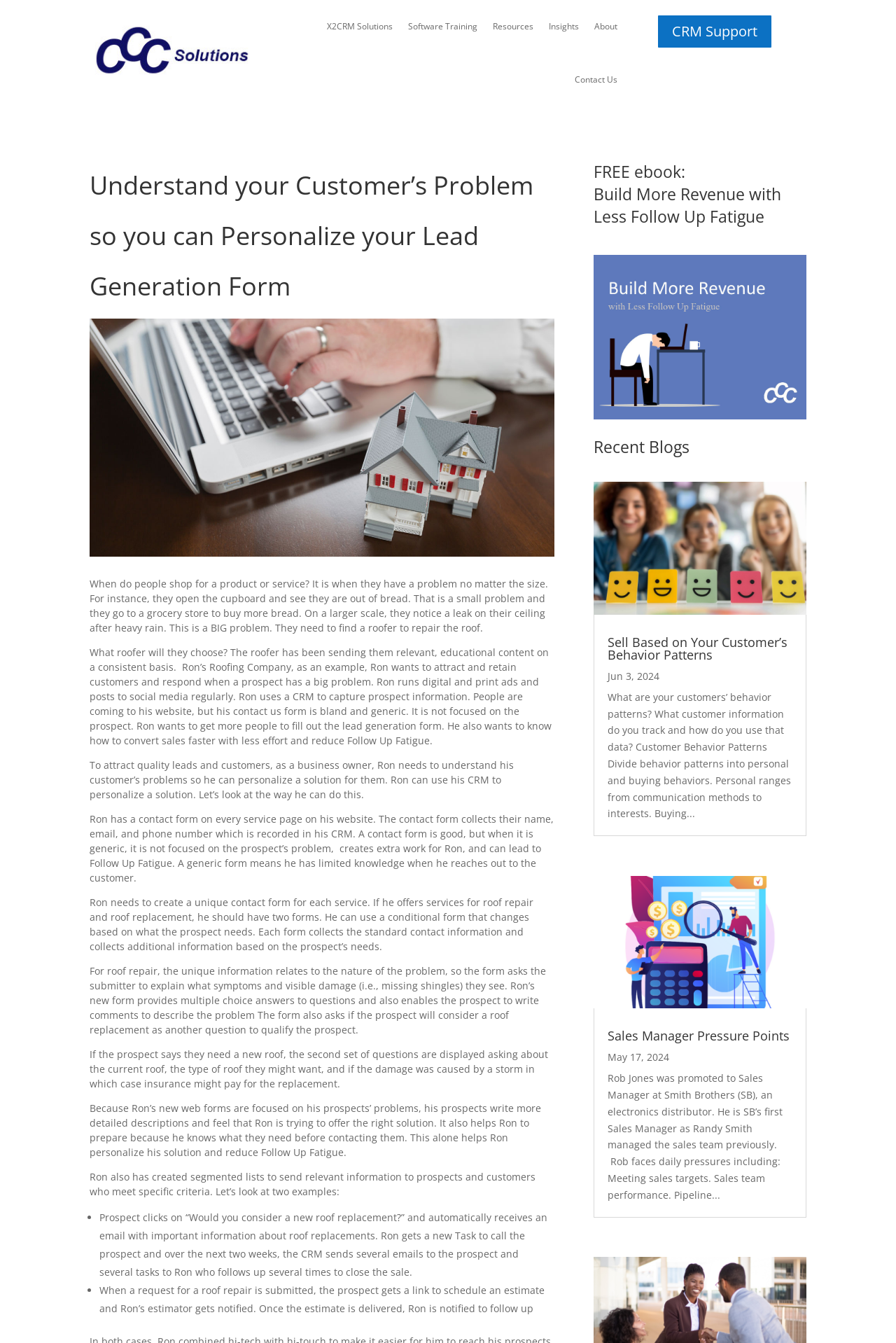Please mark the bounding box coordinates of the area that should be clicked to carry out the instruction: "Click on 'Sell Based on Your Customer’s Behavior Patterns'".

[0.663, 0.359, 0.9, 0.458]